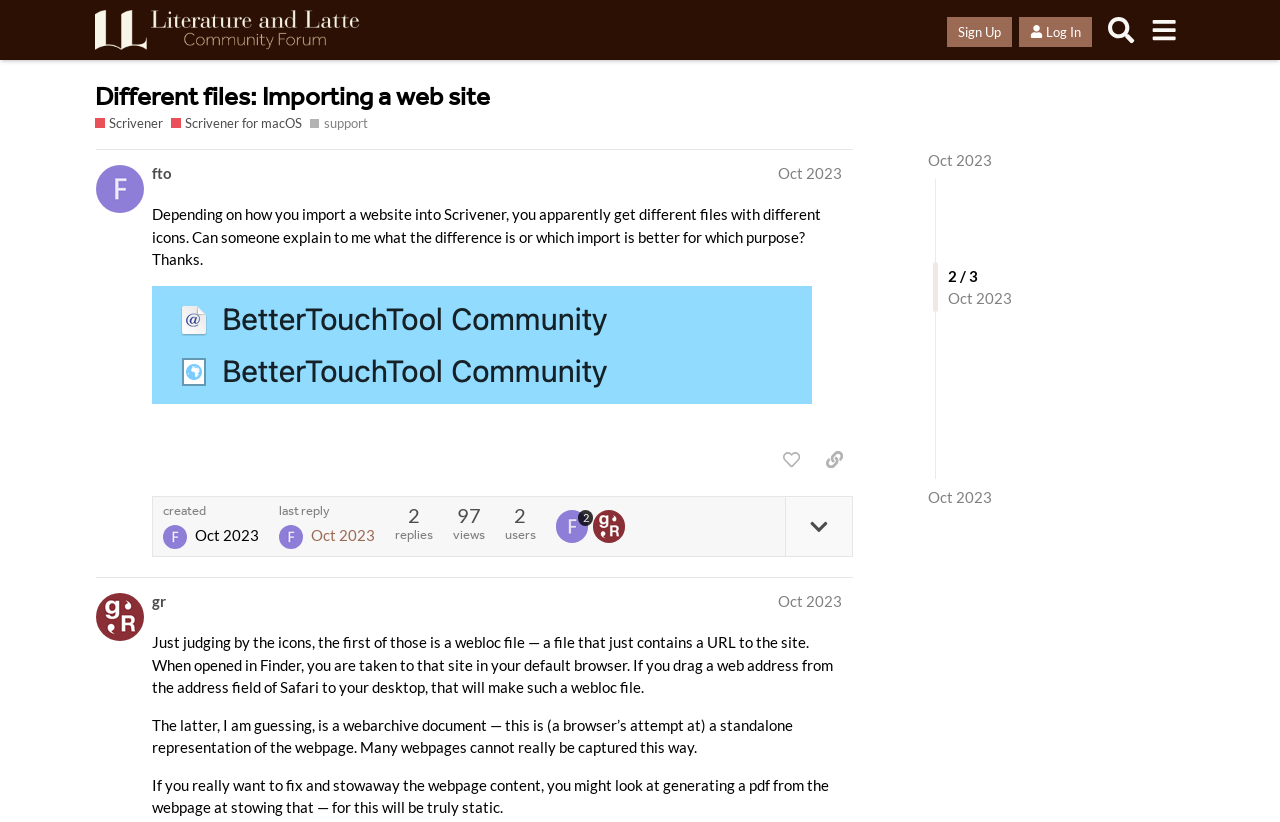Use one word or a short phrase to answer the question provided: 
What is the purpose of a webloc file?

Contains a URL to the site